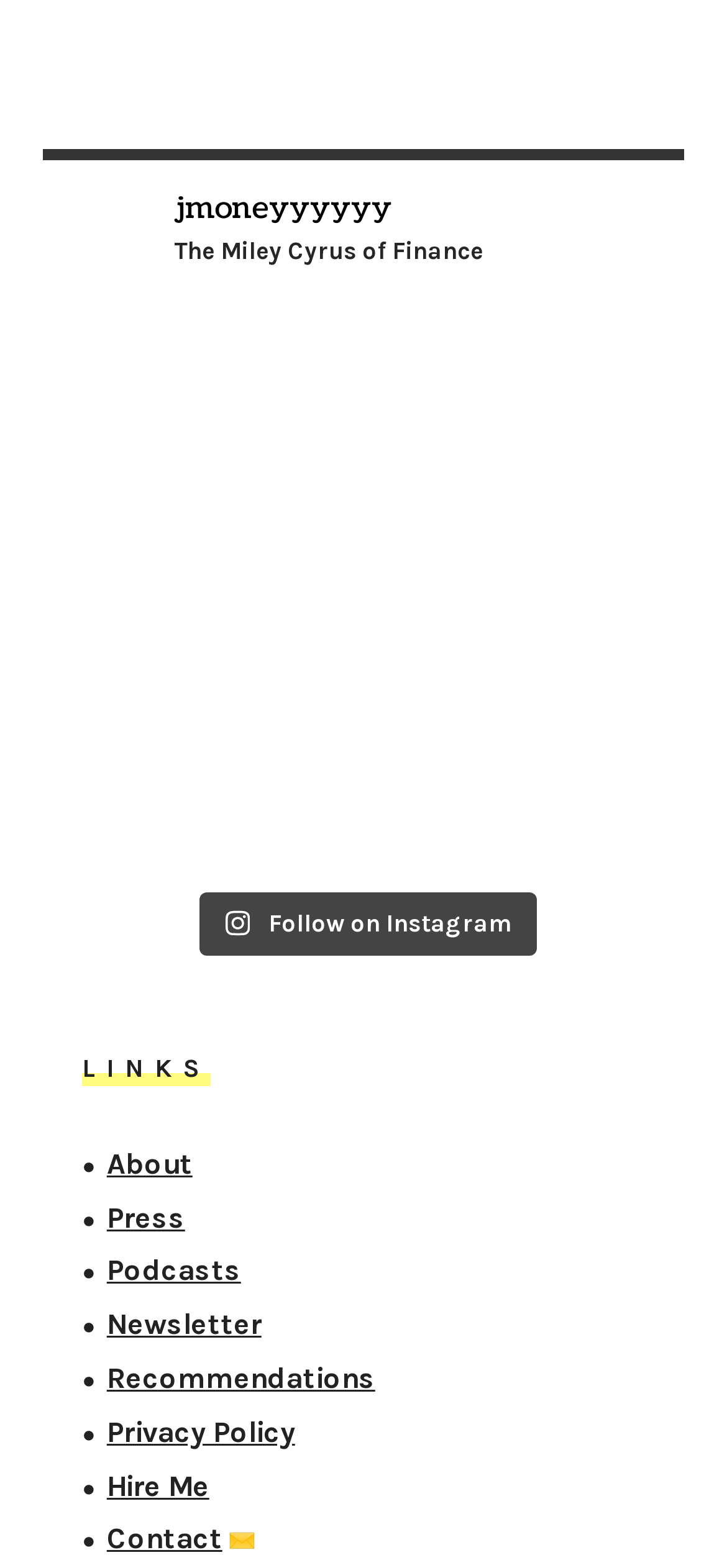Indicate the bounding box coordinates of the element that must be clicked to execute the instruction: "Go to the about page". The coordinates should be given as four float numbers between 0 and 1, i.e., [left, top, right, bottom].

[0.147, 0.731, 0.265, 0.753]